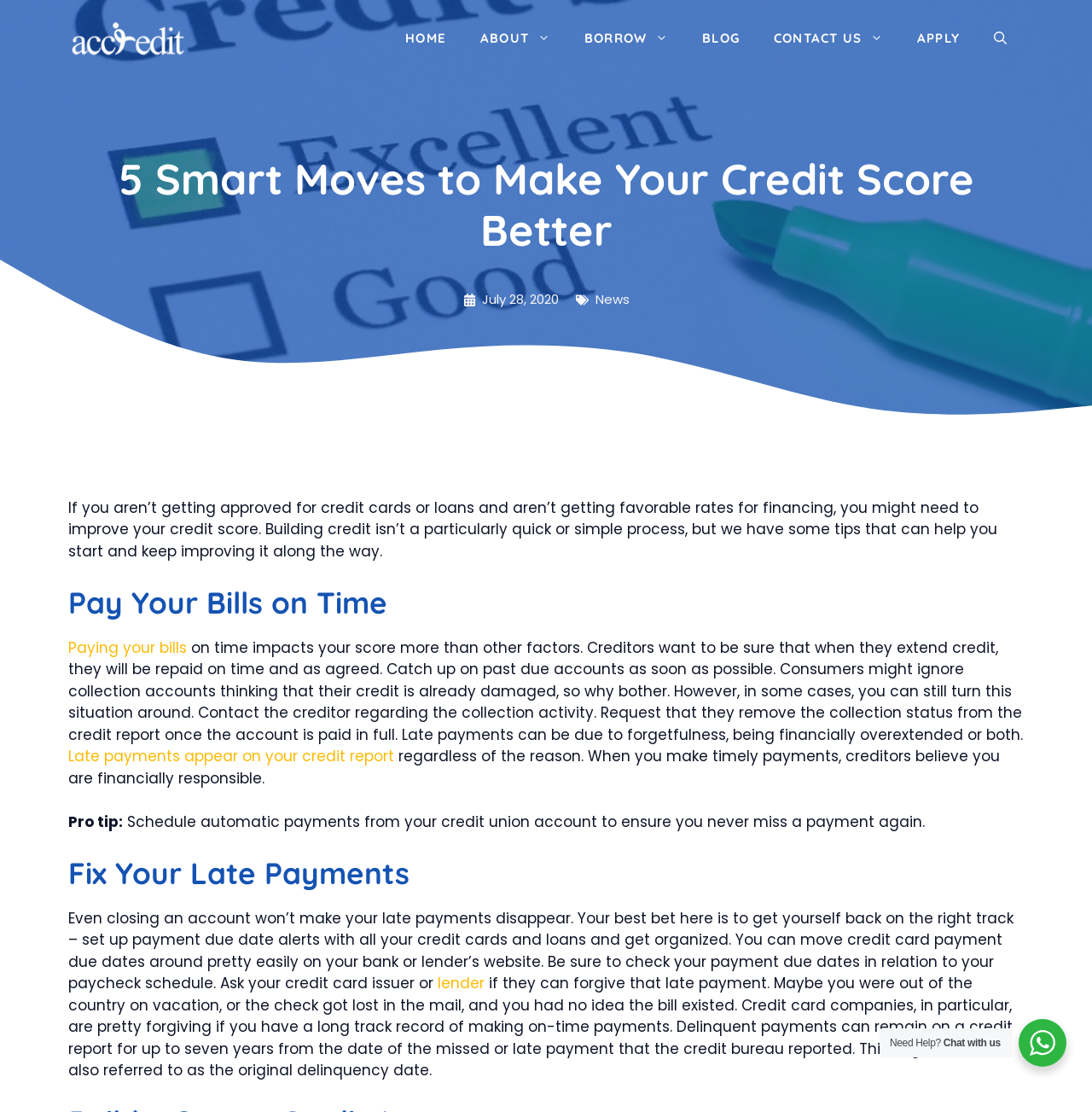Can you pinpoint the bounding box coordinates for the clickable element required for this instruction: "Click the 'BLOG' link"? The coordinates should be four float numbers between 0 and 1, i.e., [left, top, right, bottom].

[0.627, 0.015, 0.693, 0.054]